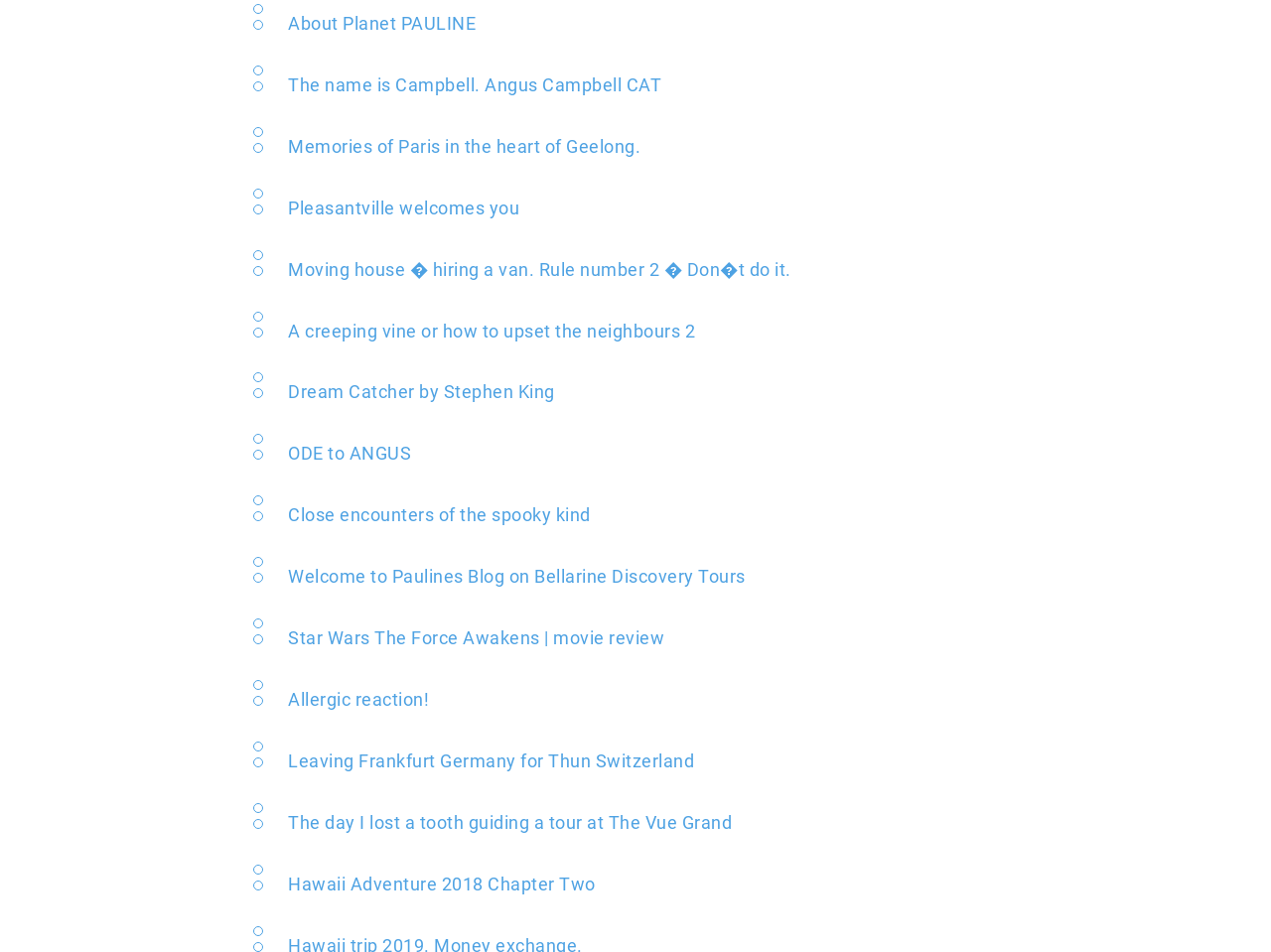Highlight the bounding box coordinates of the region I should click on to meet the following instruction: "Explore the Hawaii Adventure 2018 Chapter Two".

[0.227, 0.918, 0.468, 0.939]